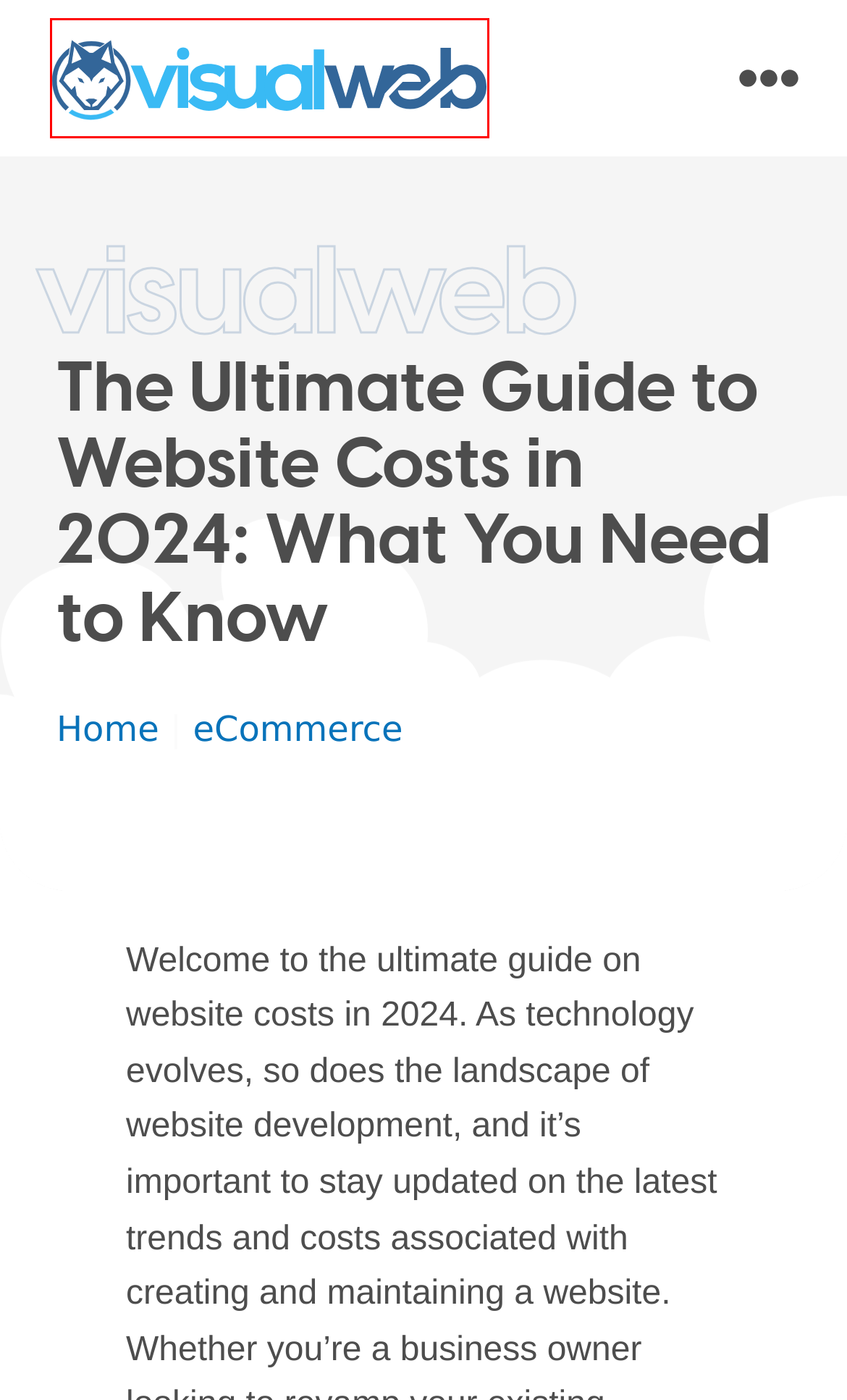You are provided with a screenshot of a webpage that has a red bounding box highlighting a UI element. Choose the most accurate webpage description that matches the new webpage after clicking the highlighted element. Here are your choices:
A. April 2020 » VisualWeb - Website Design Melbourne
B. Web Hosting Archives » VisualWeb - Website Design Melbourne
C. Local Web Design Melbourne - Website Design Company Melbourne
D. Minimalist Web Design Archives » VisualWeb - Website Design Melbourne
E. Optimise Your Strategy: Google Ads Health Check Assessment
F. Trojan Horse Technologies Archives » VisualWeb - Website Design Melbourne
G. eCommerce business Archives » VisualWeb - Website Design Melbourne
H. #21 Key Benefits of WordPress » VisualWeb

C